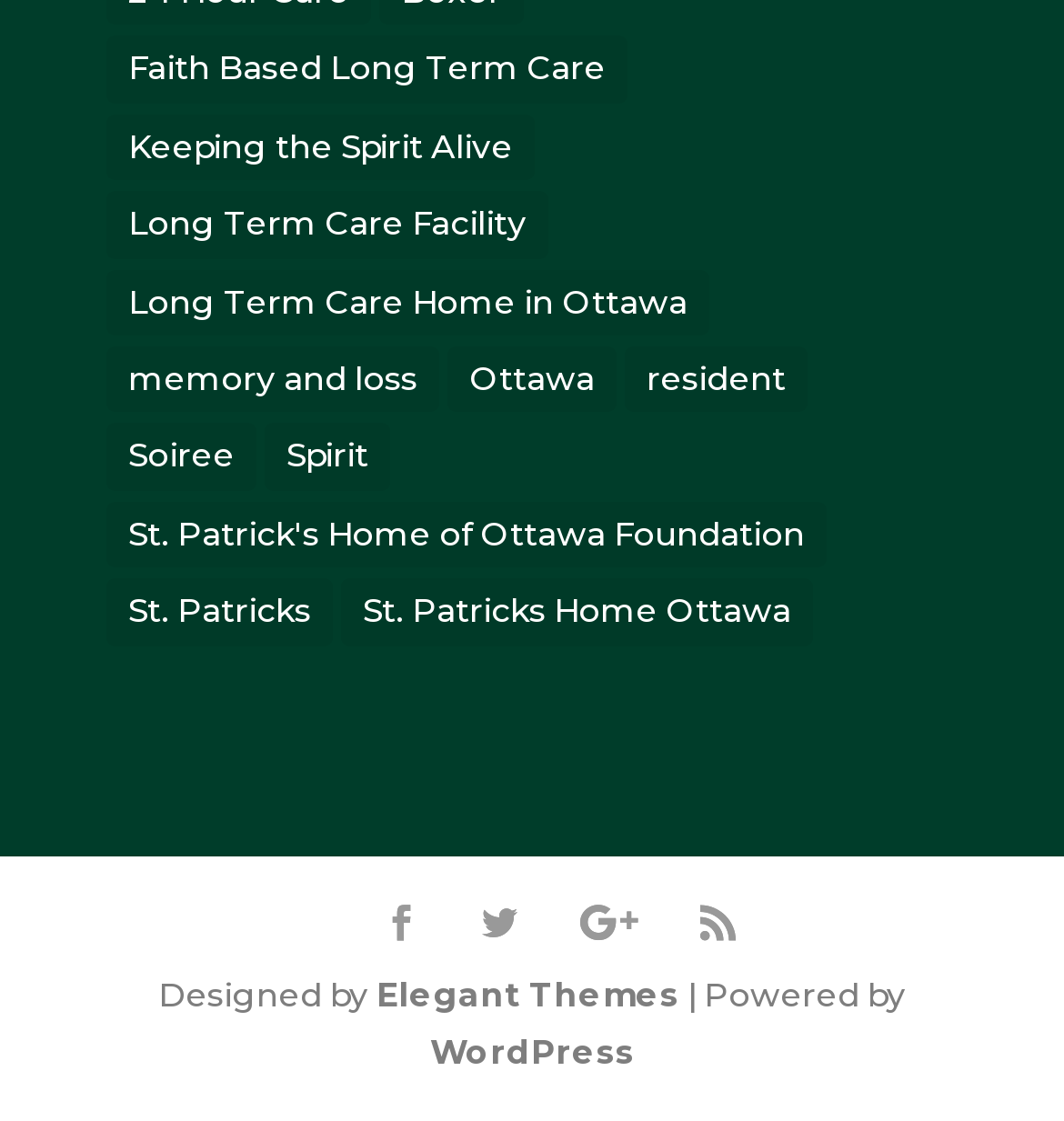Answer the question using only a single word or phrase: 
What is the last link on the webpage?

WordPress